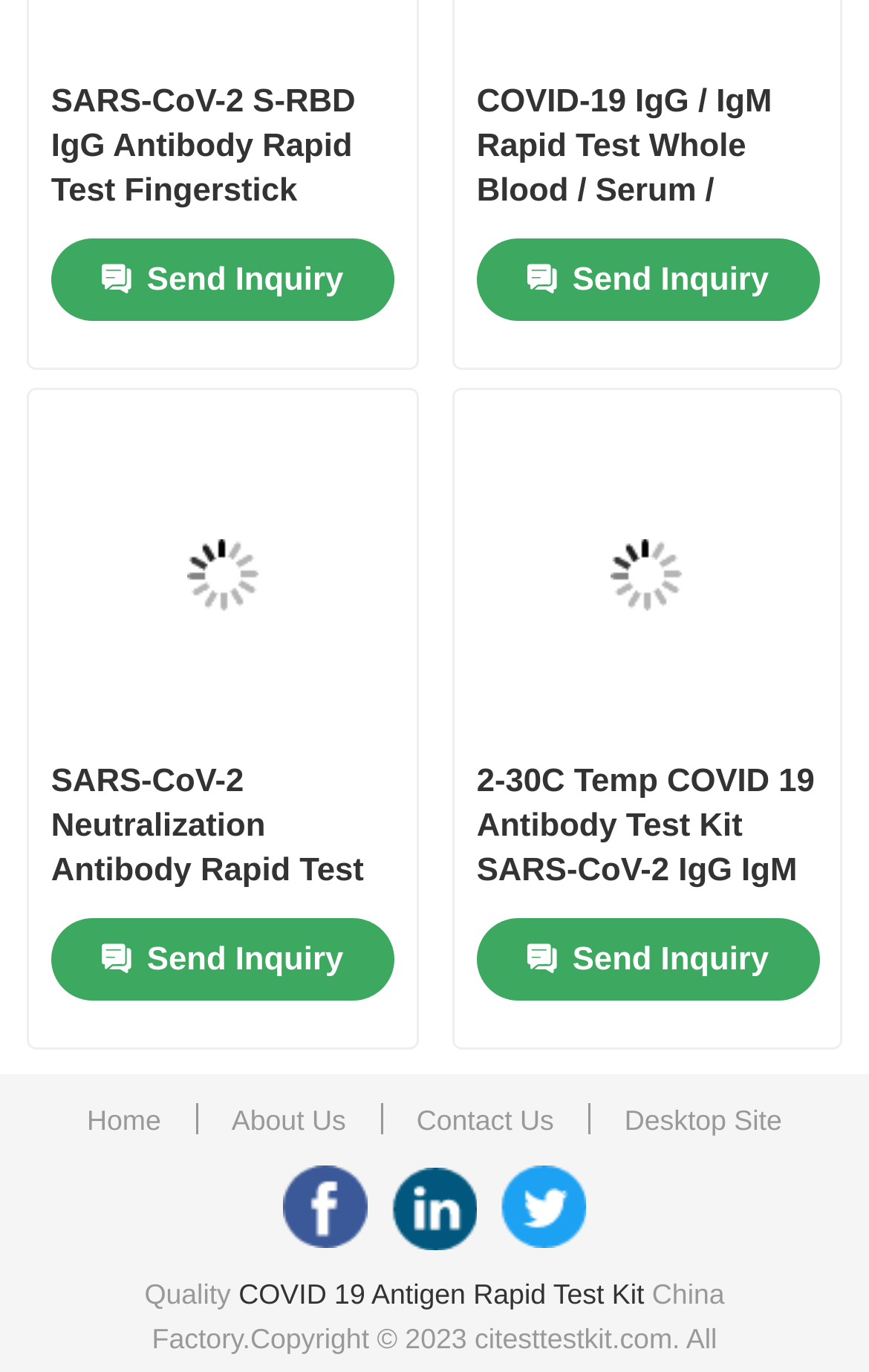What is the name of the company?
Using the details from the image, give an elaborate explanation to answer the question.

I found the company name 'CITEST DIAGNOSTICS INC.' on the webpage, specifically on the Facebook link at the bottom.